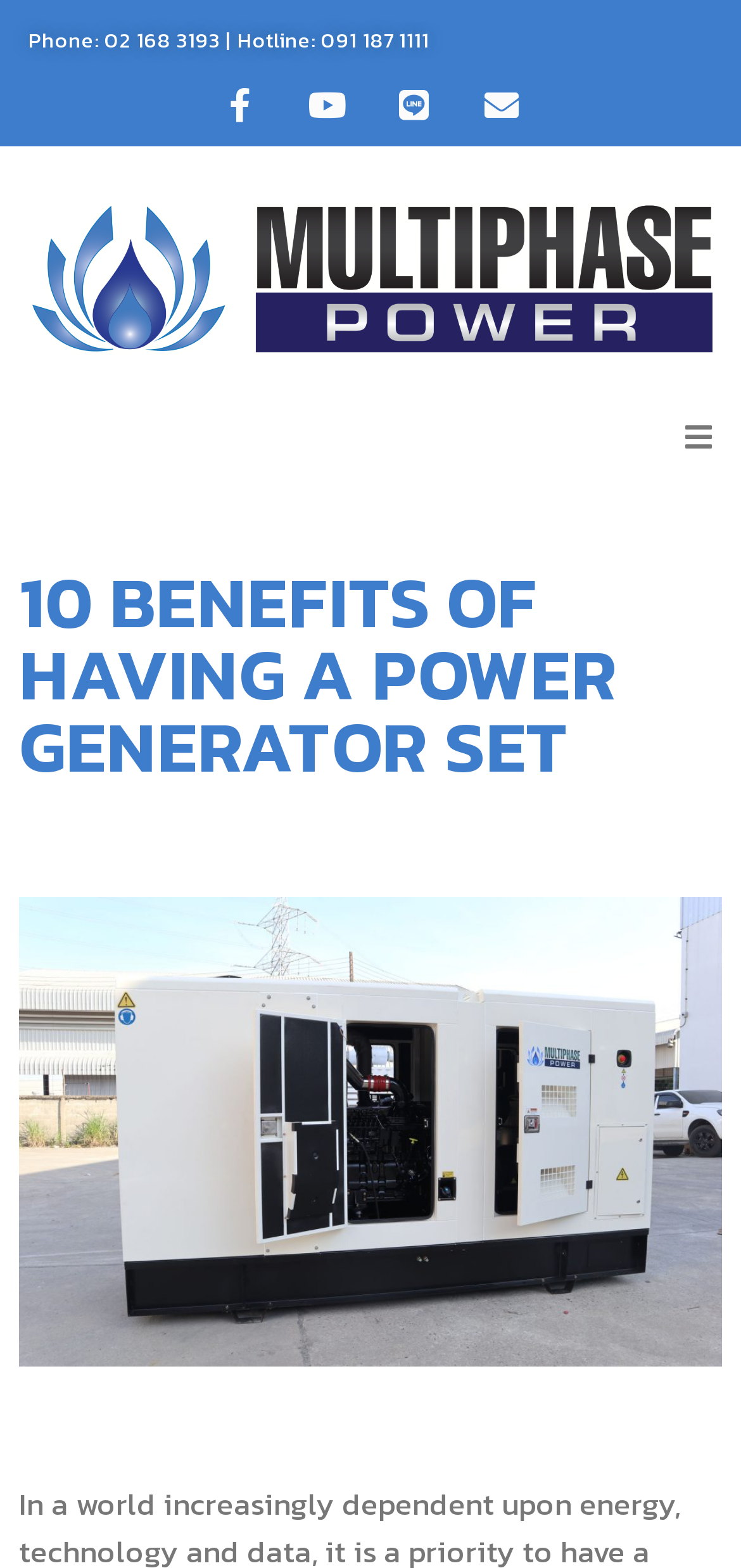Find the bounding box coordinates for the HTML element described in this sentence: "02 168 3193". Provide the coordinates as four float numbers between 0 and 1, in the format [left, top, right, bottom].

[0.141, 0.016, 0.297, 0.035]